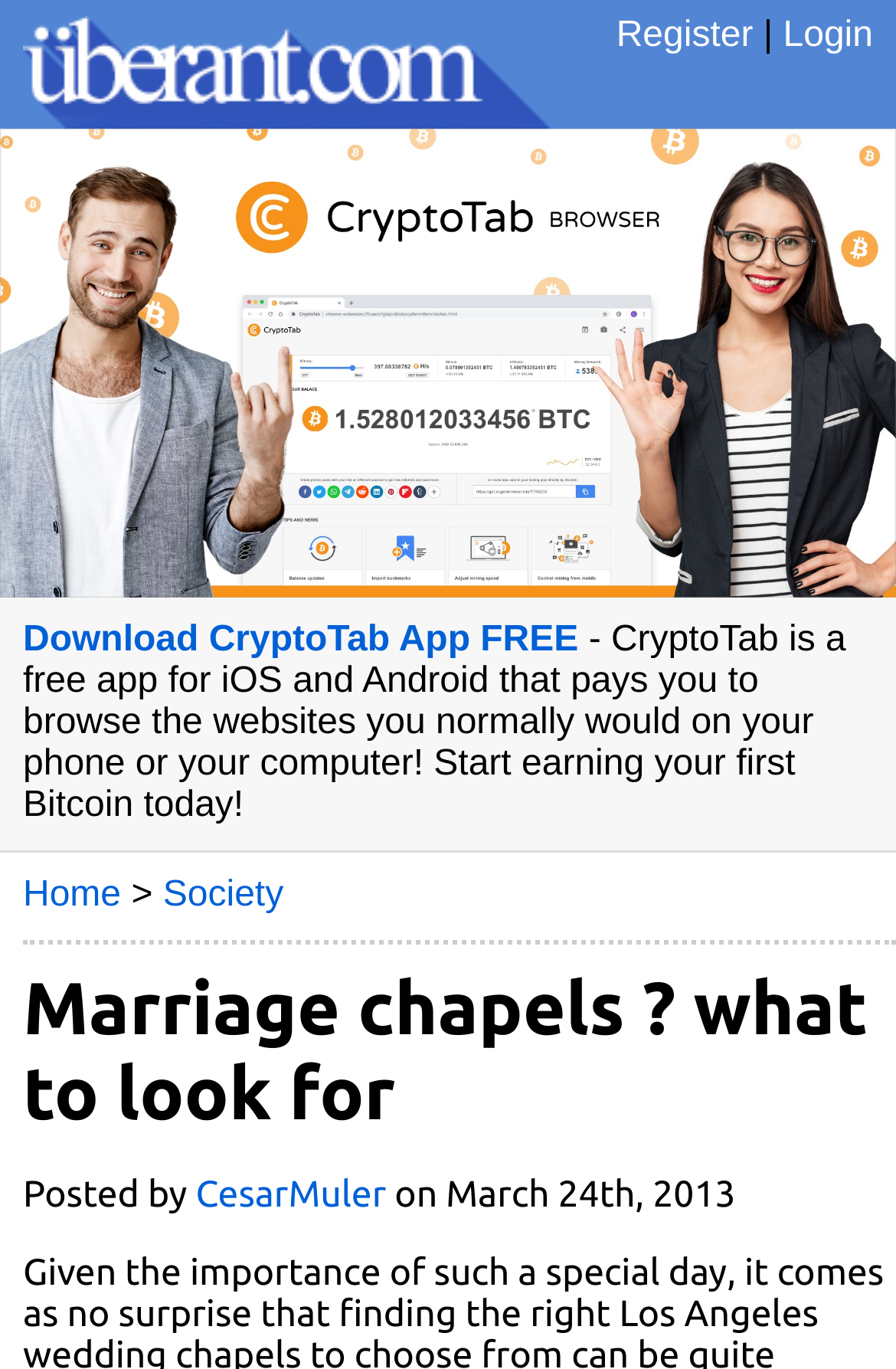Extract the primary heading text from the webpage.

Marriage chapels ? what to look for